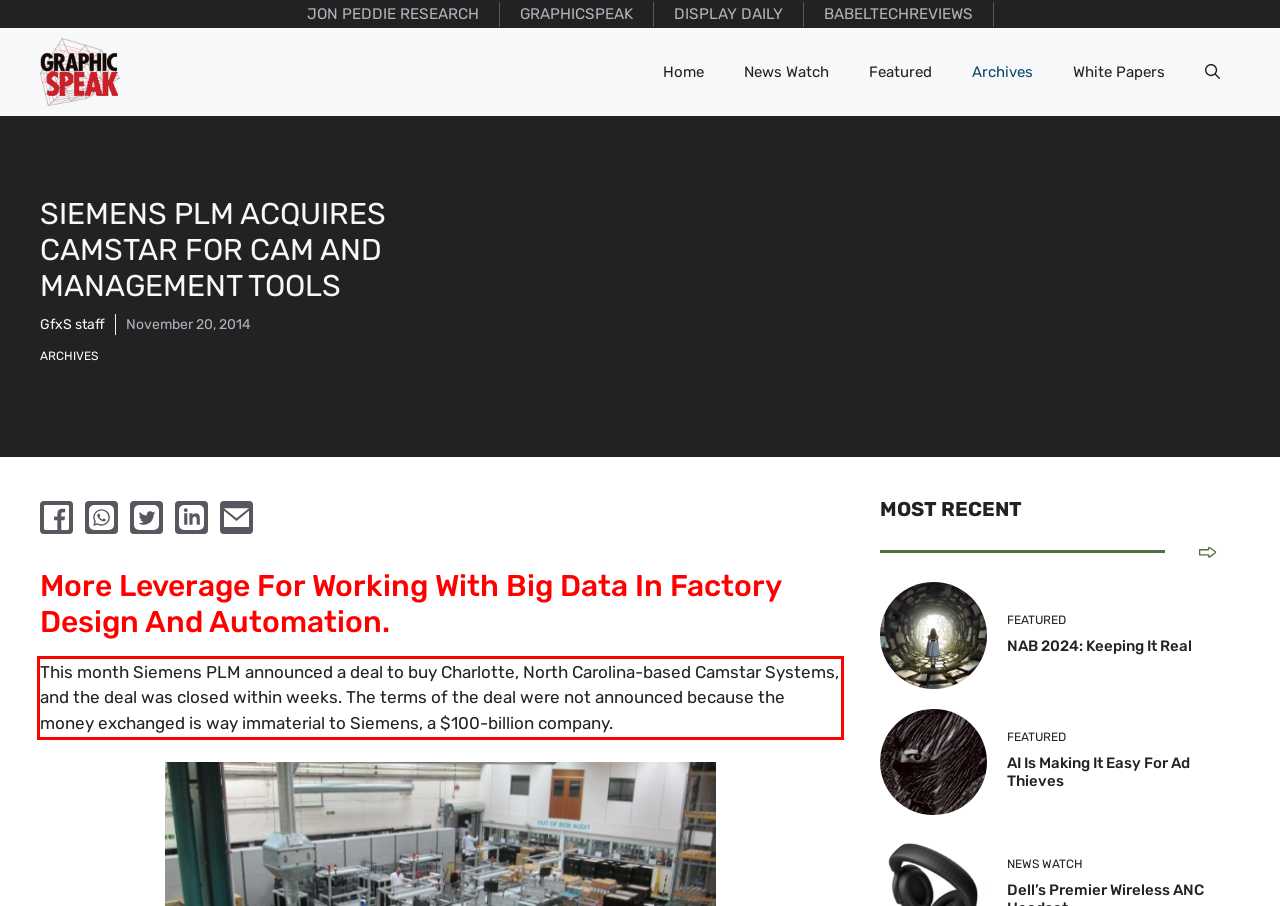There is a UI element on the webpage screenshot marked by a red bounding box. Extract and generate the text content from within this red box.

This month Siemens PLM announced a deal to buy Charlotte, North Carolina-based Camstar Systems, and the deal was closed within weeks. The terms of the deal were not announced because the money exchanged is way immaterial to Siemens, a $100-billion company.